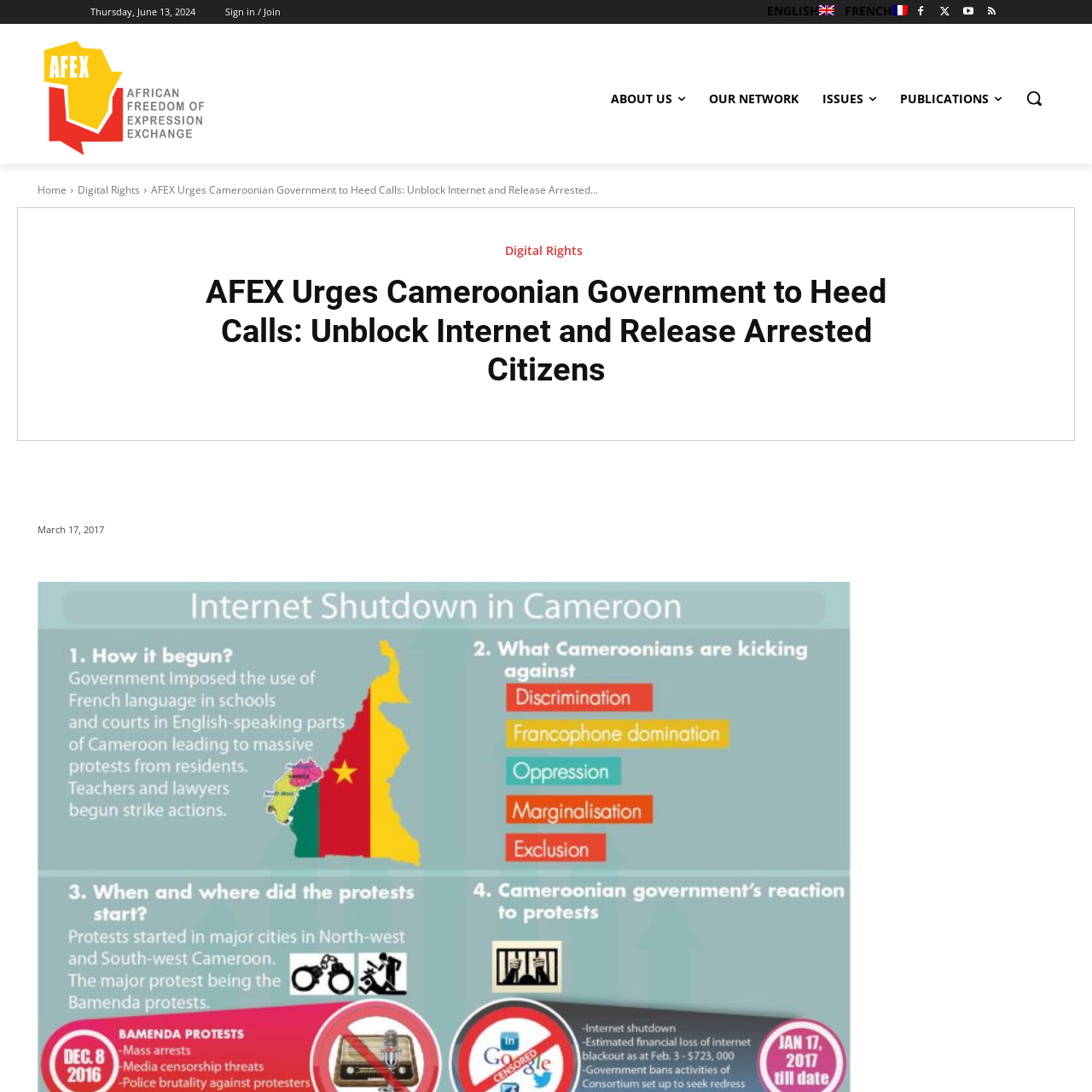What is the date mentioned in the article on this webpage?
Based on the image content, provide your answer in one word or a short phrase.

March 17, 2017